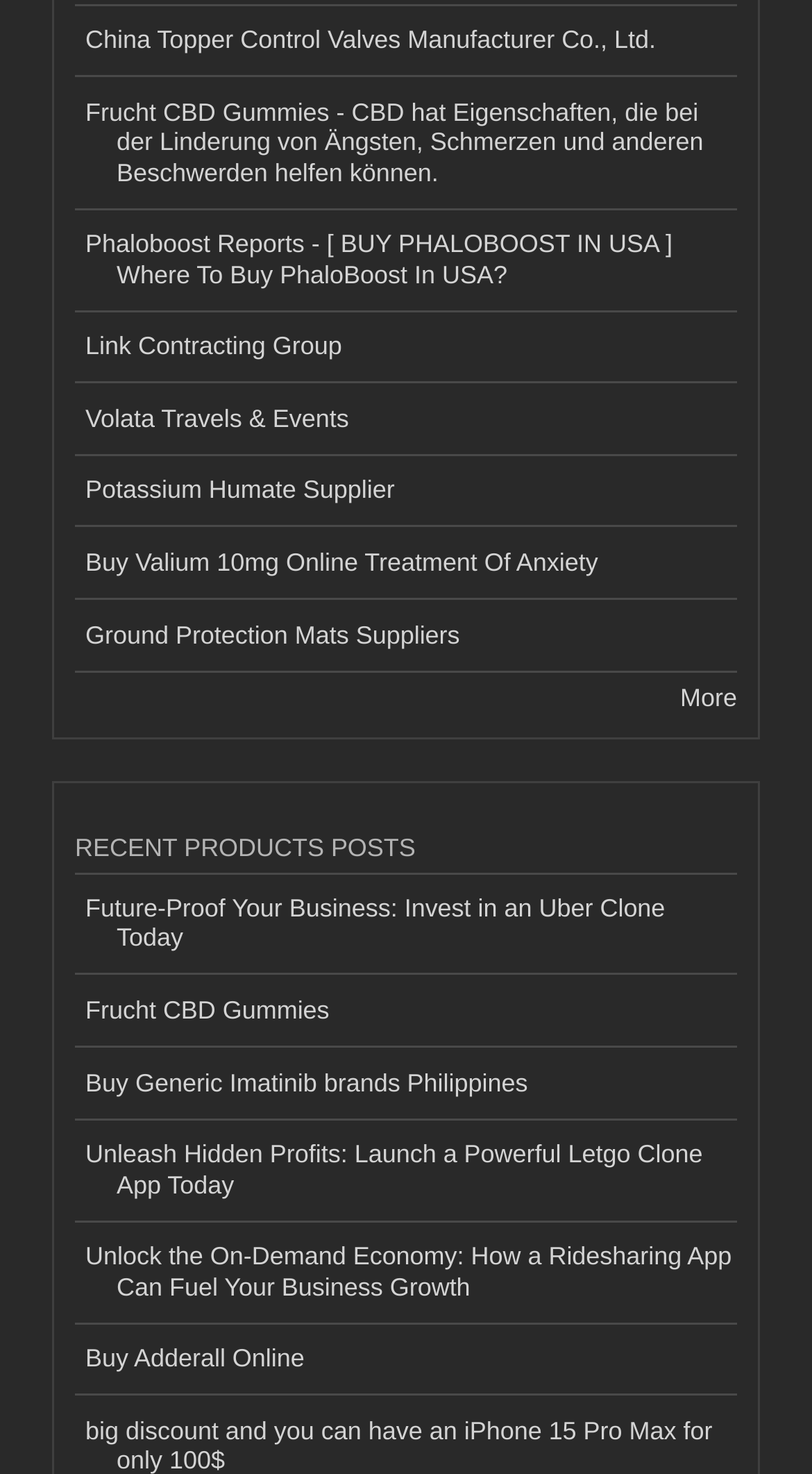Locate the bounding box coordinates of the clickable area to execute the instruction: "View more products". Provide the coordinates as four float numbers between 0 and 1, represented as [left, top, right, bottom].

[0.838, 0.463, 0.908, 0.483]